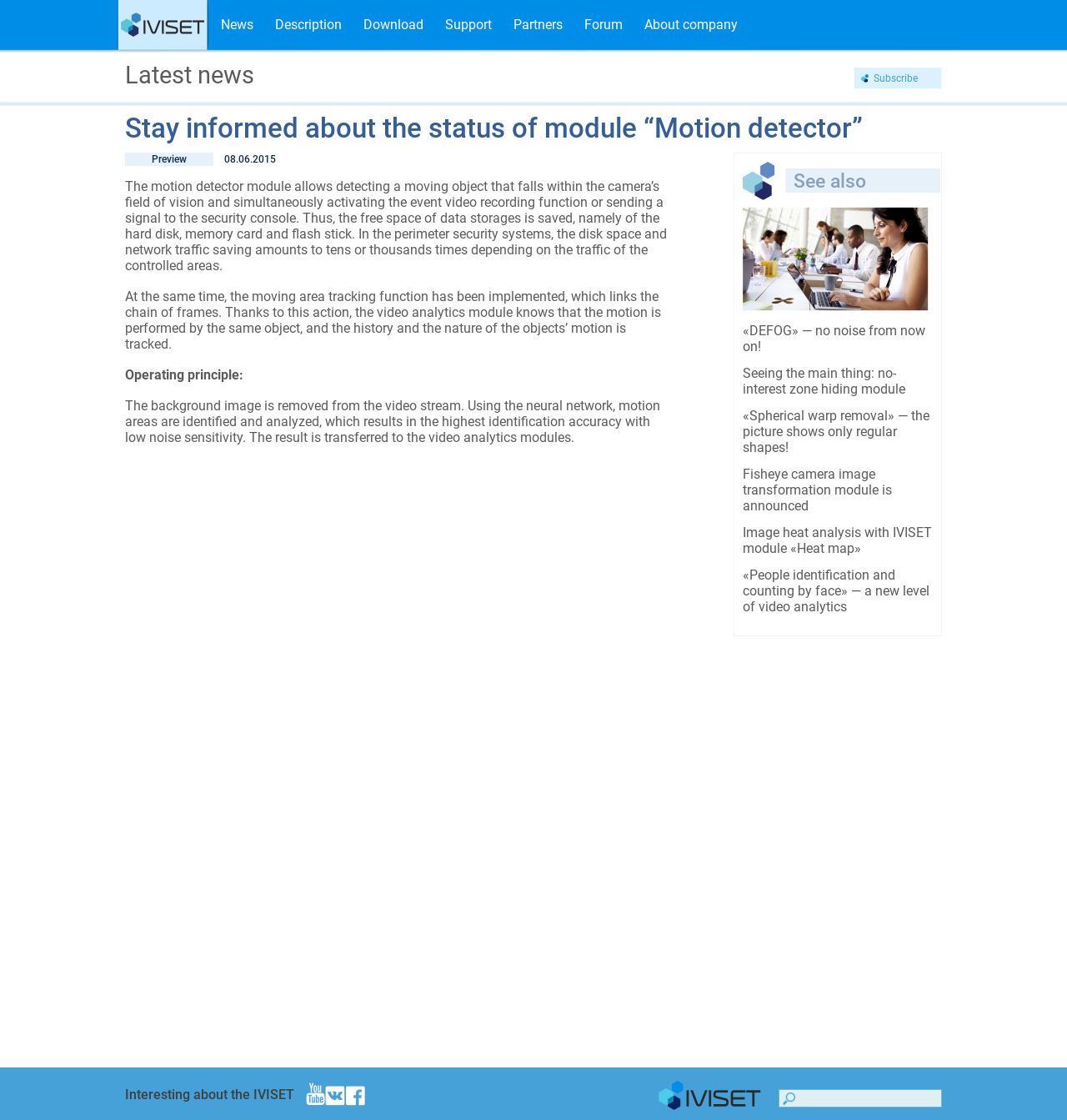What is the main topic of the webpage?
Using the information presented in the image, please offer a detailed response to the question.

The webpage is primarily focused on describing the motion detector module, its features, and its benefits, with a detailed explanation of how it works and its applications.